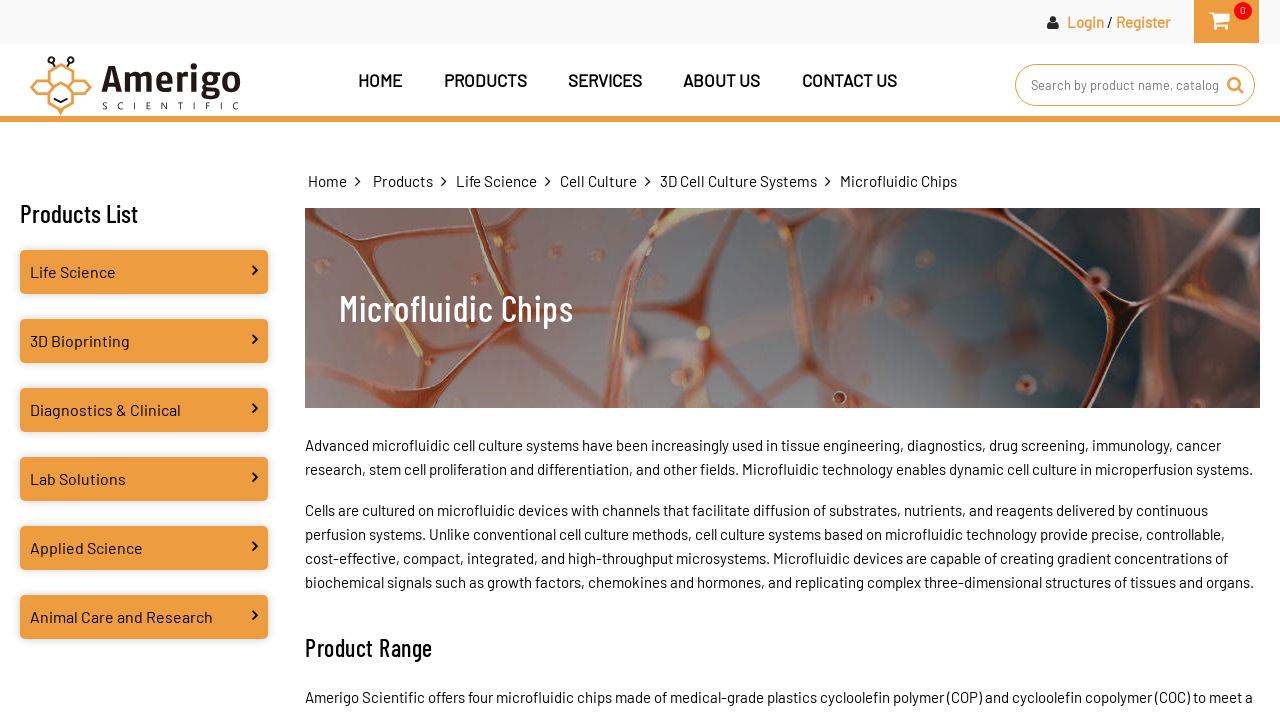Determine the bounding box coordinates for the area you should click to complete the following instruction: "Go to the home page".

[0.265, 0.061, 0.329, 0.162]